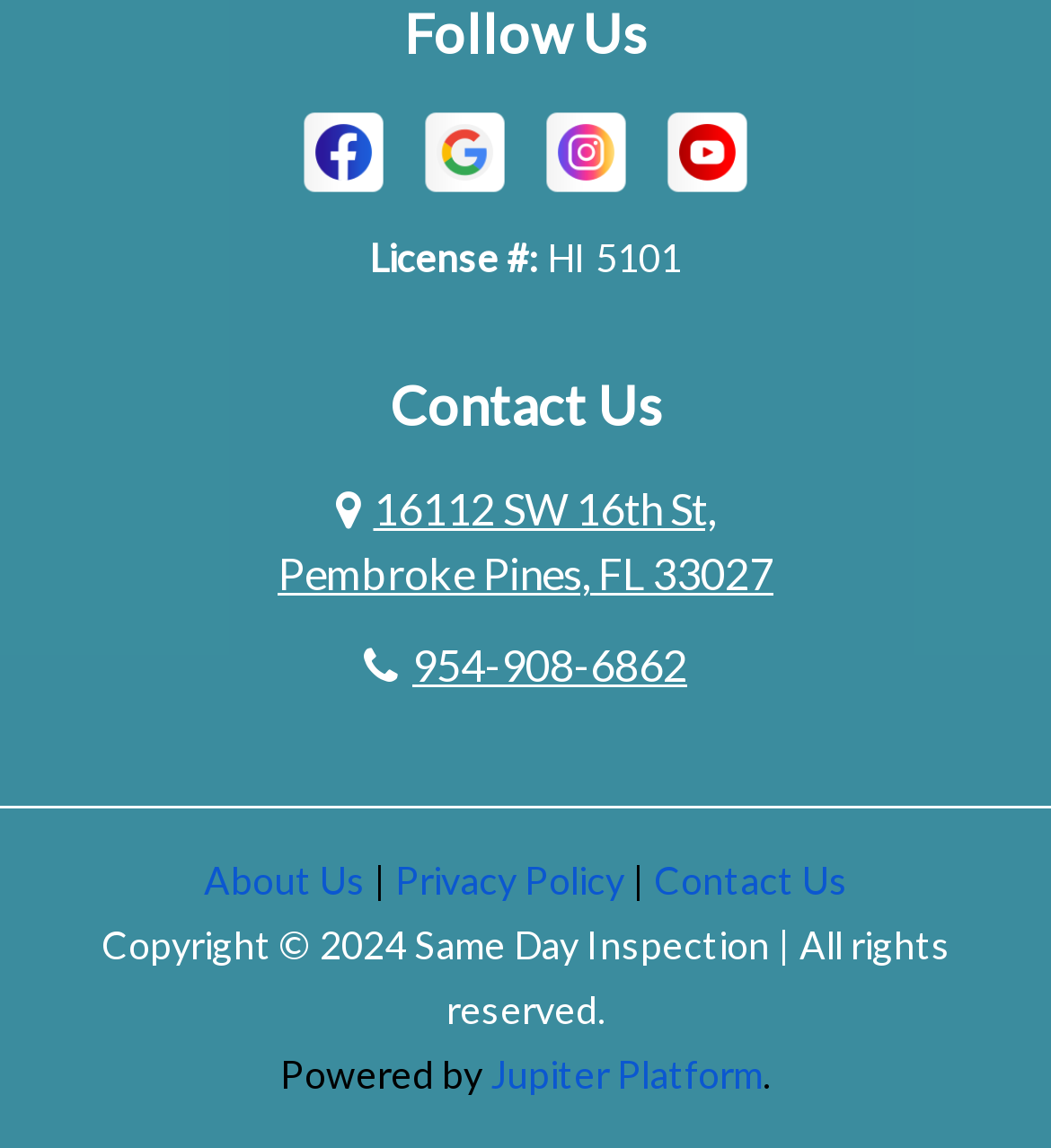How many social media platforms are linked on the webpage?
Look at the image and provide a detailed response to the question.

I counted the number of links with social media platform names, including Facebook, Google, Instagram, and Youtube, and found 4 social media platforms linked on the webpage.